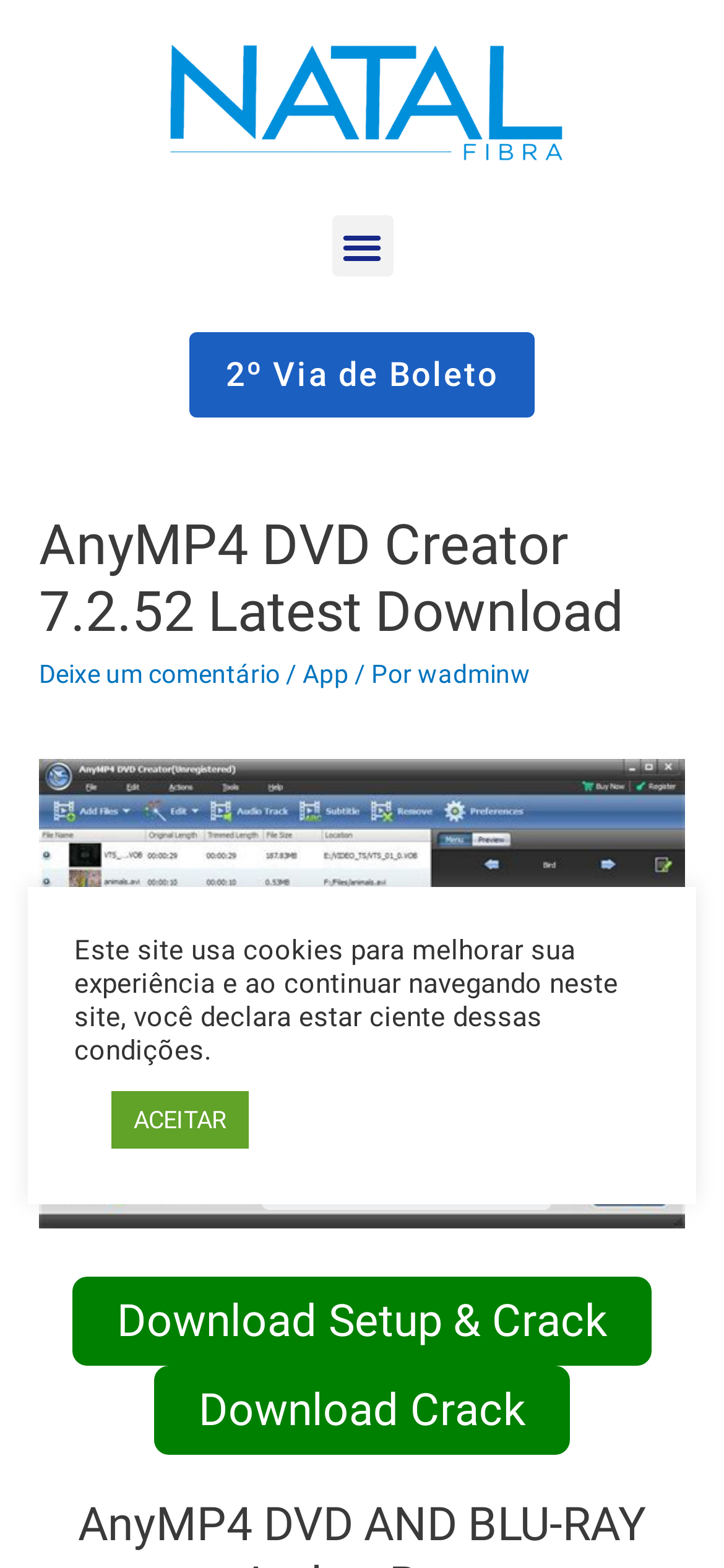What is the alternative way to contact the website owner?
Can you provide a detailed and comprehensive answer to the question?

In the bottom section of the webpage, there is a static text 'Chame no Zap', which translates to 'Call on Zap'. This suggests that the website owner provides an alternative way to contact them, possibly through a messaging platform or app called Zap.